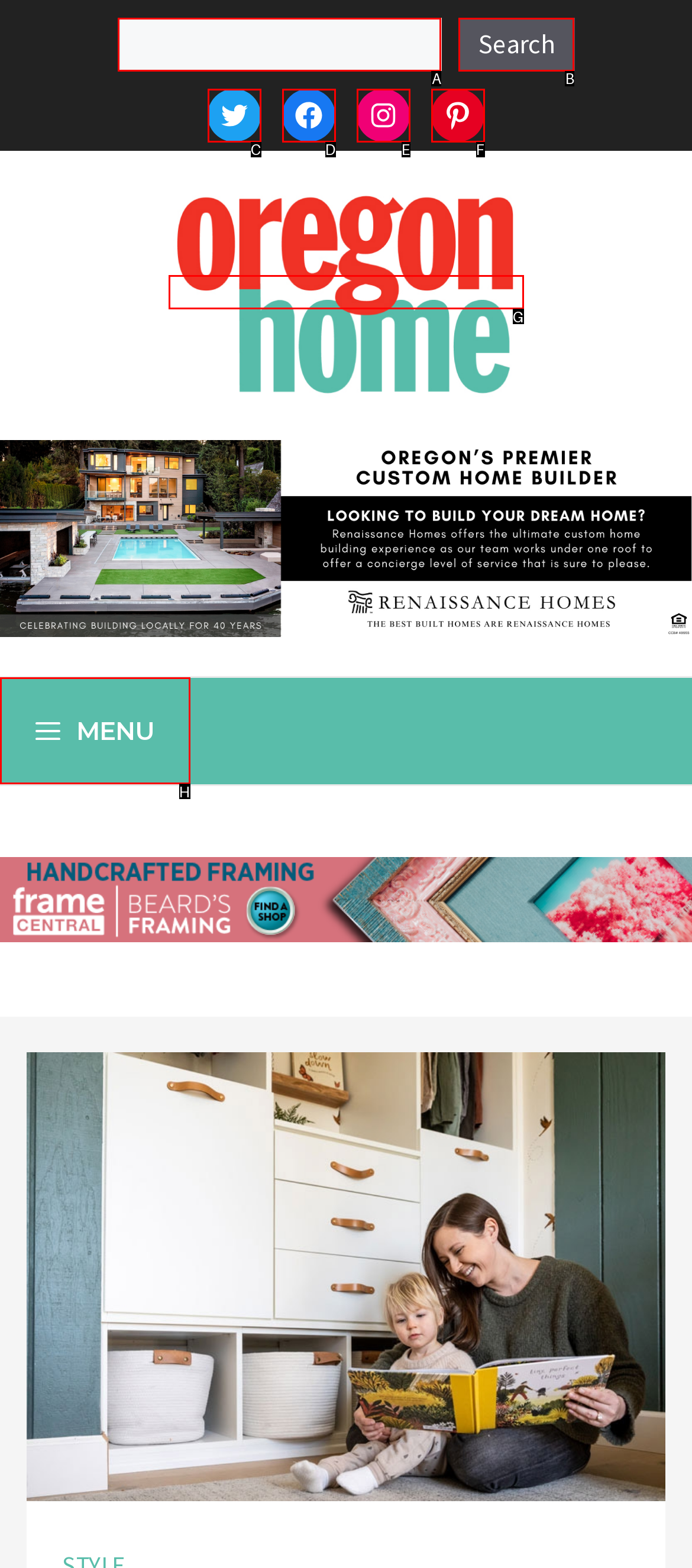Determine which HTML element corresponds to the description: parent_node: Search name="s". Provide the letter of the correct option.

A